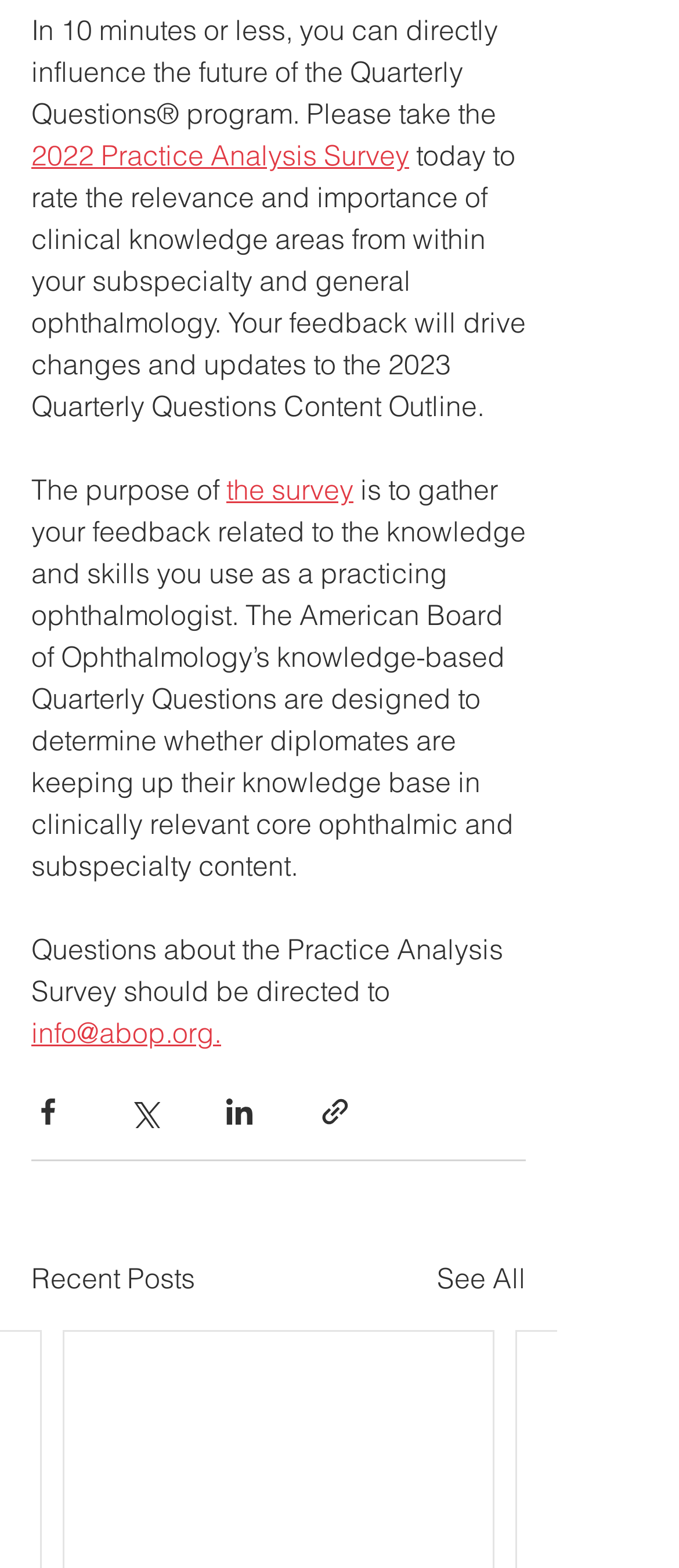What is the purpose of the 2022 Practice Analysis Survey?
Provide a one-word or short-phrase answer based on the image.

To gather feedback on knowledge and skills used by ophthalmologists